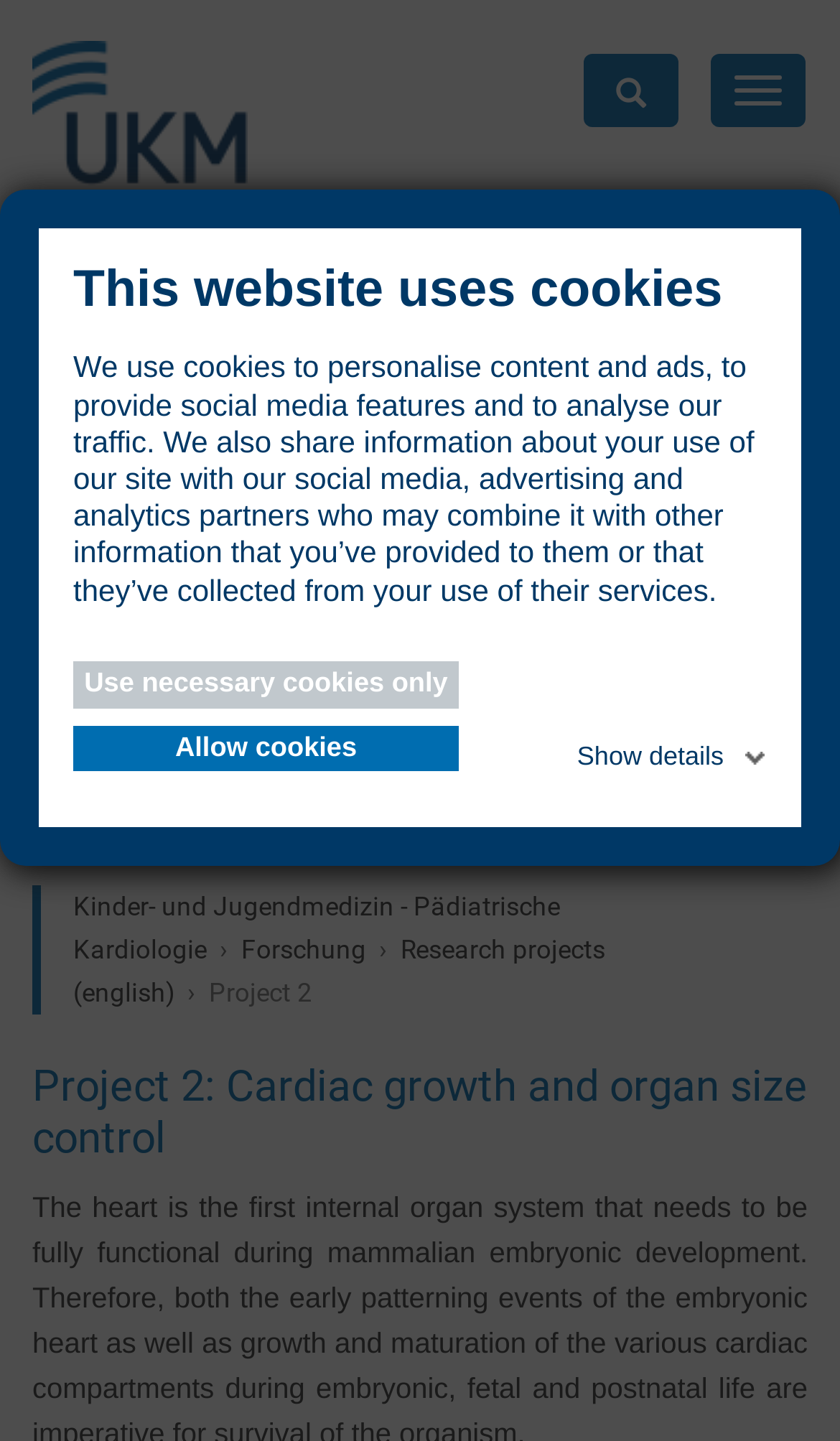Please find the top heading of the webpage and generate its text.

Klinik für Kinder- und Jugendmedizin - Pädiatrische Kardiologie